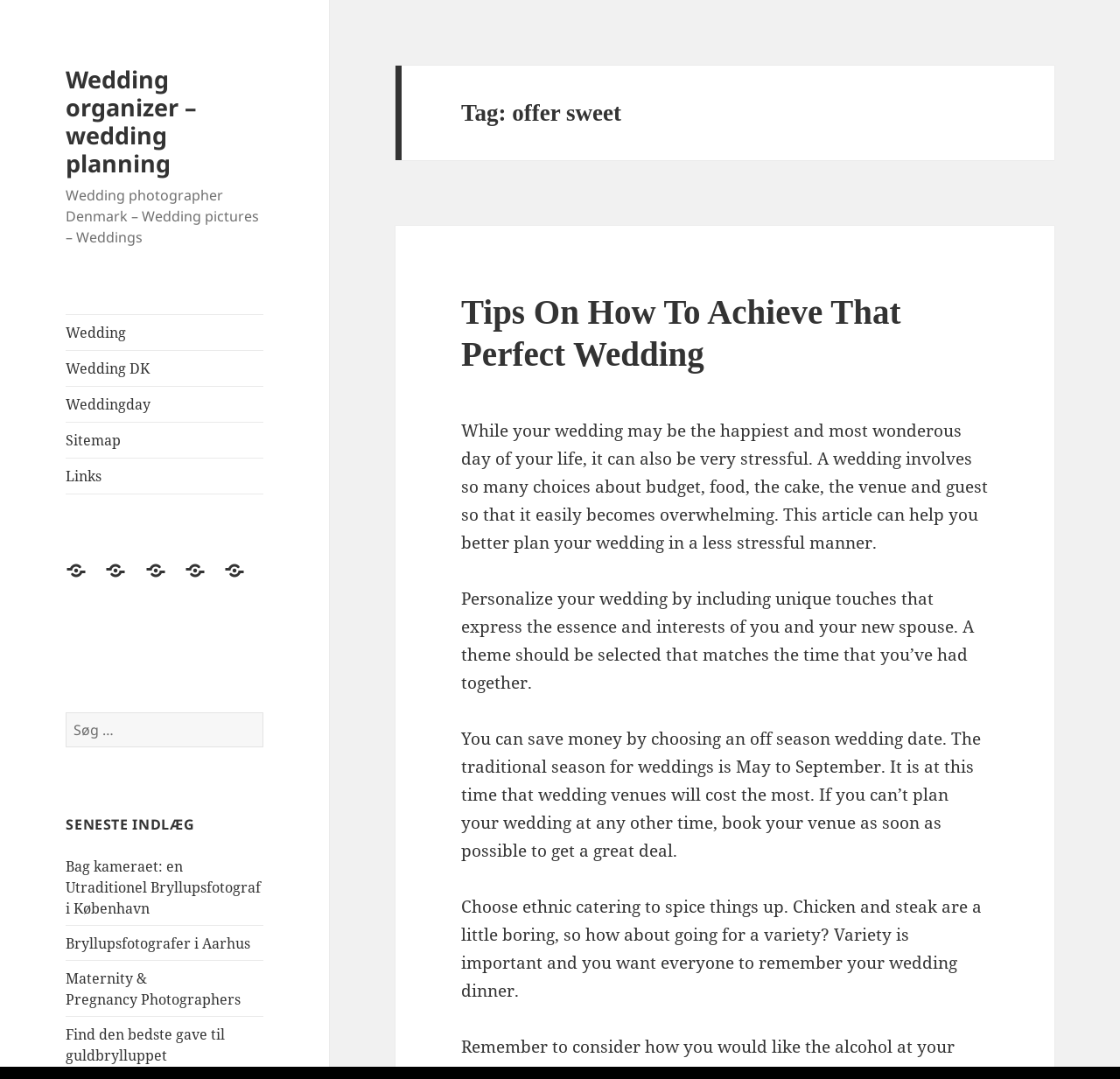Provide a thorough description of this webpage.

The webpage appears to be a blog or website focused on wedding planning and photography. At the top, there is a header section with a link to the website's main page, "Wedding organizer – wedding planning", and a brief description, "Wedding photographer Denmark – Wedding pictures – Weddings". 

Below the header, there is a navigation menu with several links, including "Wedding", "Wedding DK", "Weddingday", "Sitemap", and "Links". These links are repeated with icons (represented by "\uf415") further down the page.

On the left side of the page, there is a search bar with a label "Søg efter:" (meaning "Search for" in Danish) and a search button labeled "SØG" (meaning "Search" in Danish).

The main content of the page is divided into two sections. The first section is headed "SENESTE INDLÆG" (meaning "Latest Posts" in Danish) and features a list of four article links, including "Bag kameraet: en Utraditionel Bryllupsfotograf i København" and "Find den bedste gave til guldbrylluppet".

The second section is headed "Tag: offer sweet" and features a subheading "Tips On How To Achieve That Perfect Wedding". This section includes a brief article with four paragraphs of text, providing tips and advice on wedding planning, including how to personalize the wedding, save money, and choose catering.